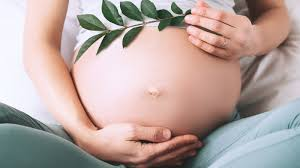What is the significance of the green leaves?
Based on the image, answer the question with as much detail as possible.

The green leaves placed delicately across the belly symbolize nature and nurturing, emphasizing the importance of a balanced diet and reduced stress for better maternal and fetal health during pregnancy.